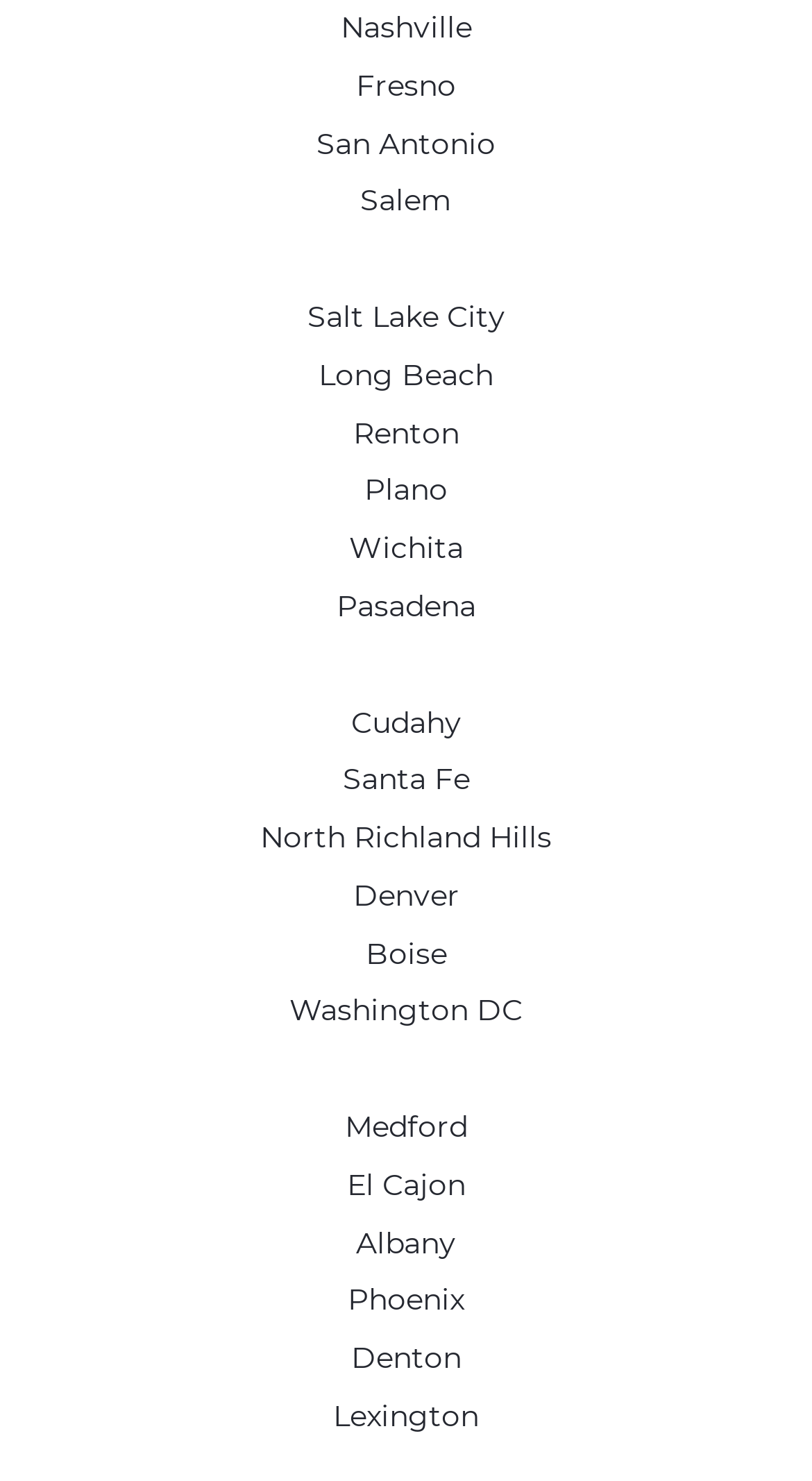Provide the bounding box coordinates for the UI element described in this sentence: "Boise". The coordinates should be four float values between 0 and 1, i.e., [left, top, right, bottom].

[0.45, 0.631, 0.55, 0.659]